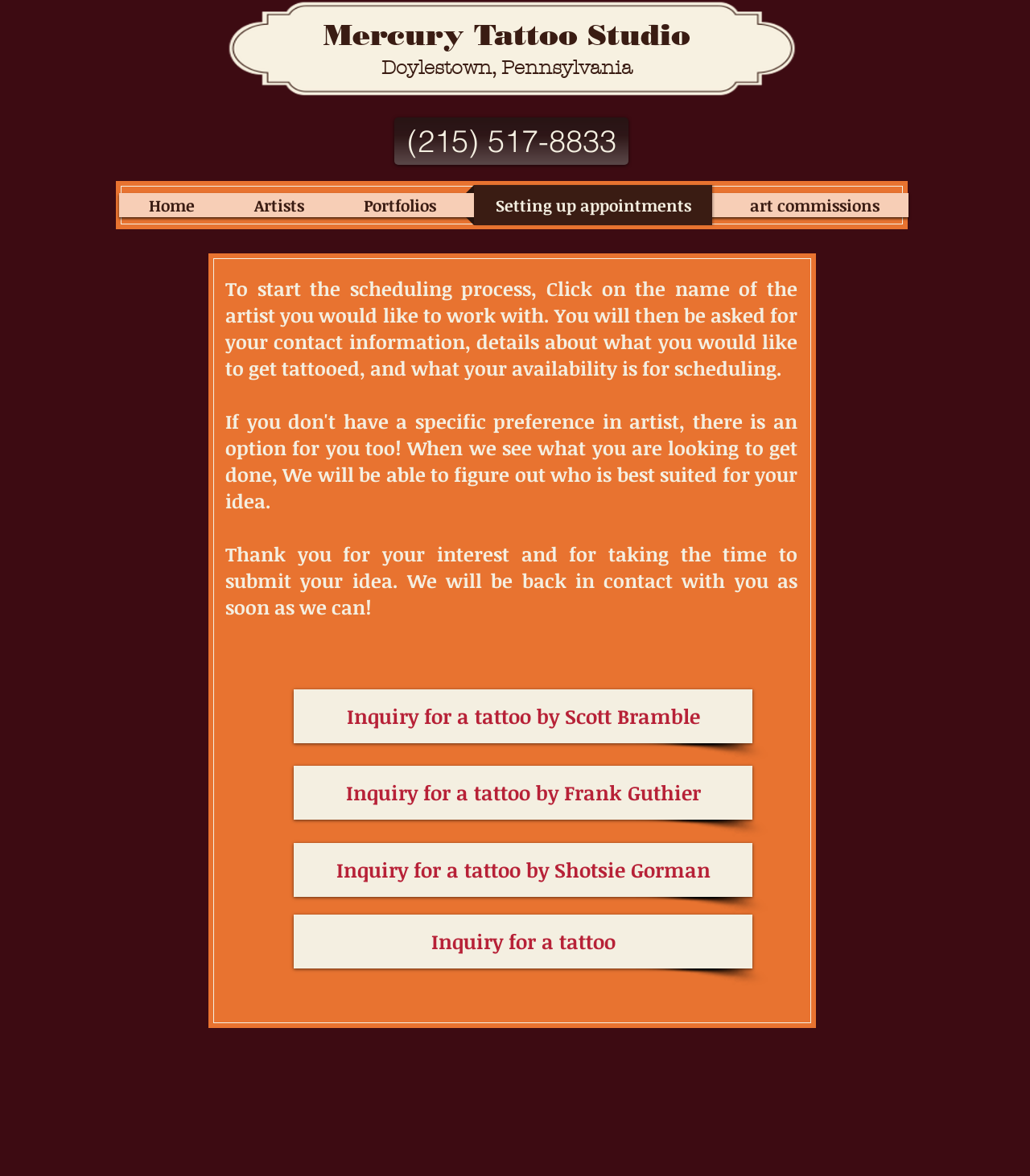Please answer the following question using a single word or phrase: 
What is the first step in the scheduling process?

Click on the artist's name